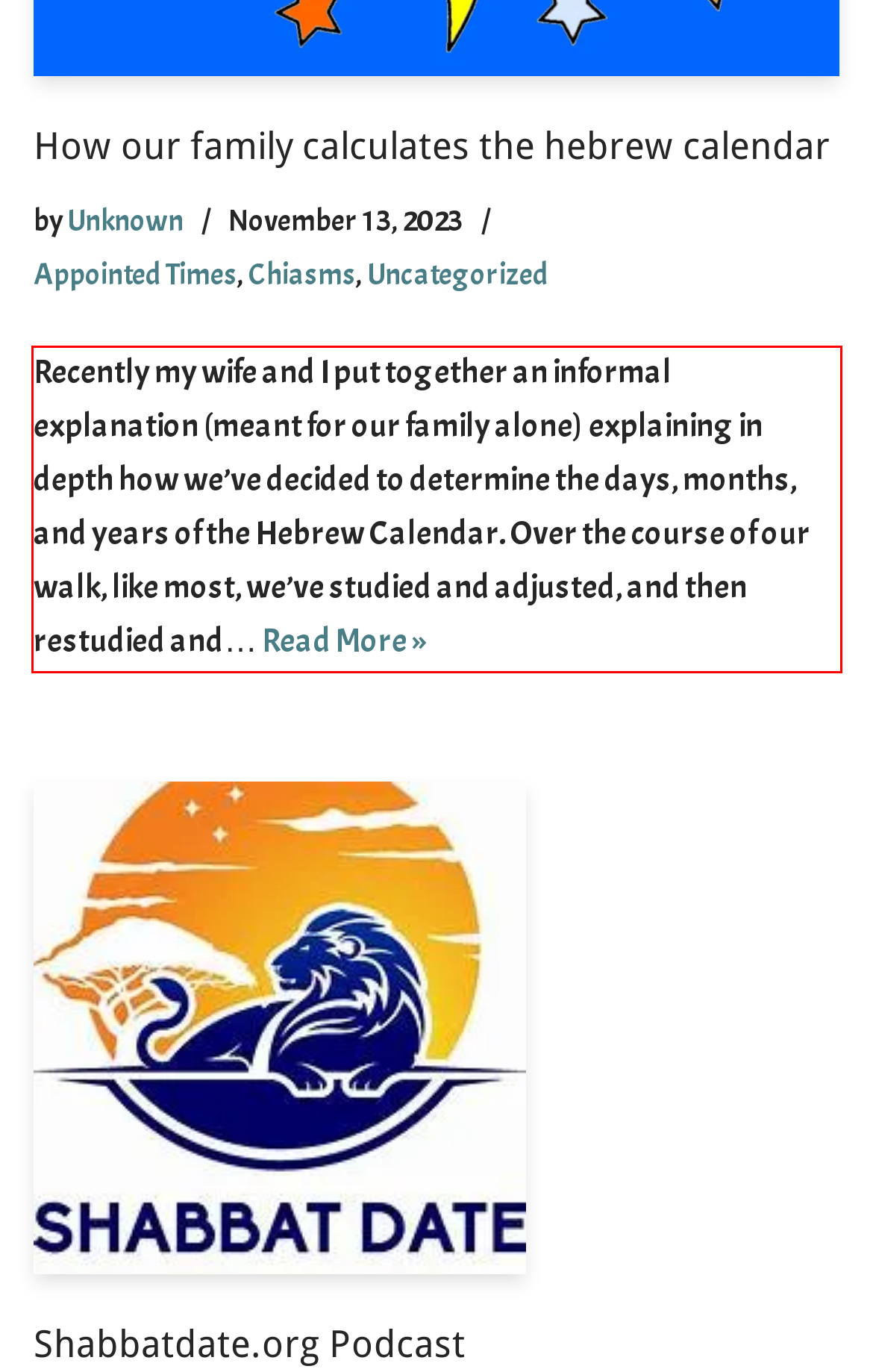Please use OCR to extract the text content from the red bounding box in the provided webpage screenshot.

Recently my wife and I put together an informal explanation (meant for our family alone) explaining in depth how we’ve decided to determine the days, months, and years of the Hebrew Calendar. Over the course of our walk, like most, we’ve studied and adjusted, and then restudied and… Read More » How our family calculates the hebrew calendar